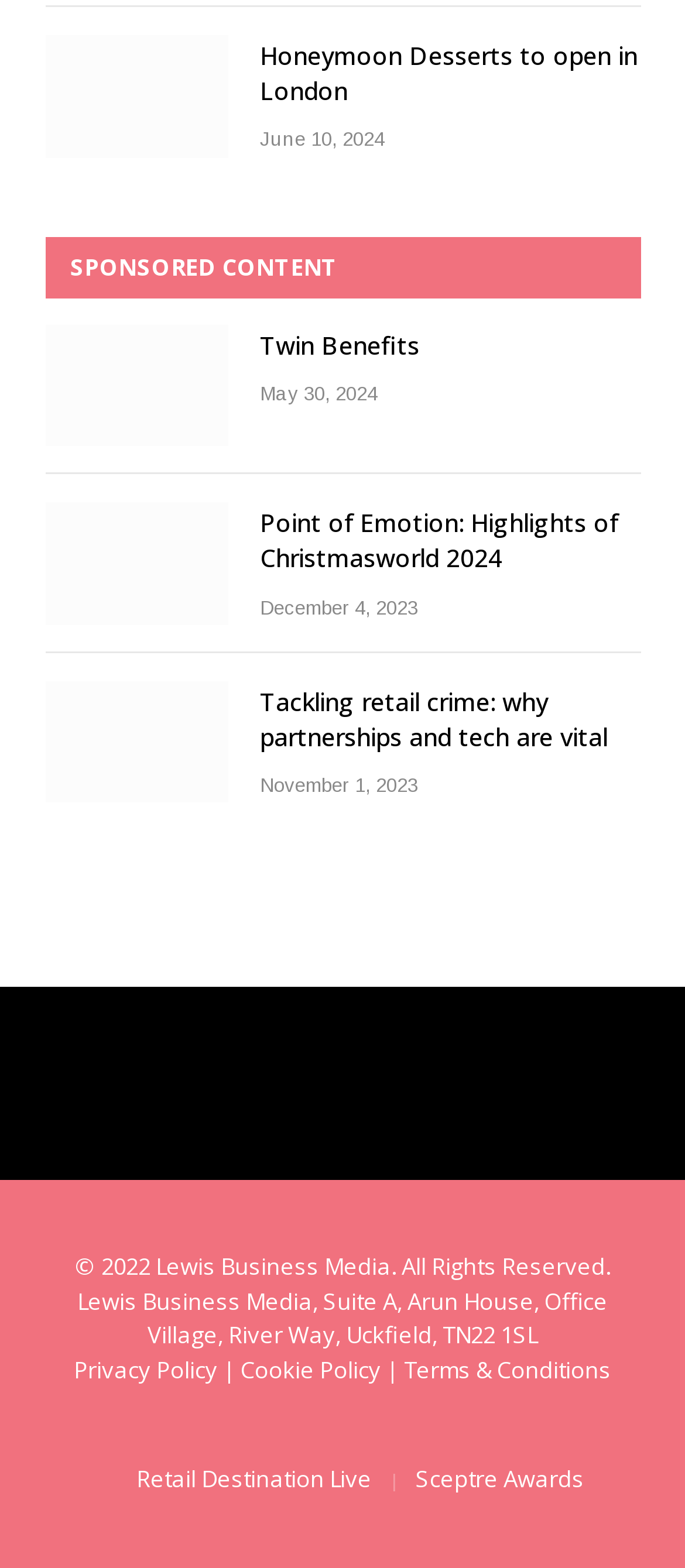Reply to the question with a single word or phrase:
How many sponsored content articles are on the webpage?

1